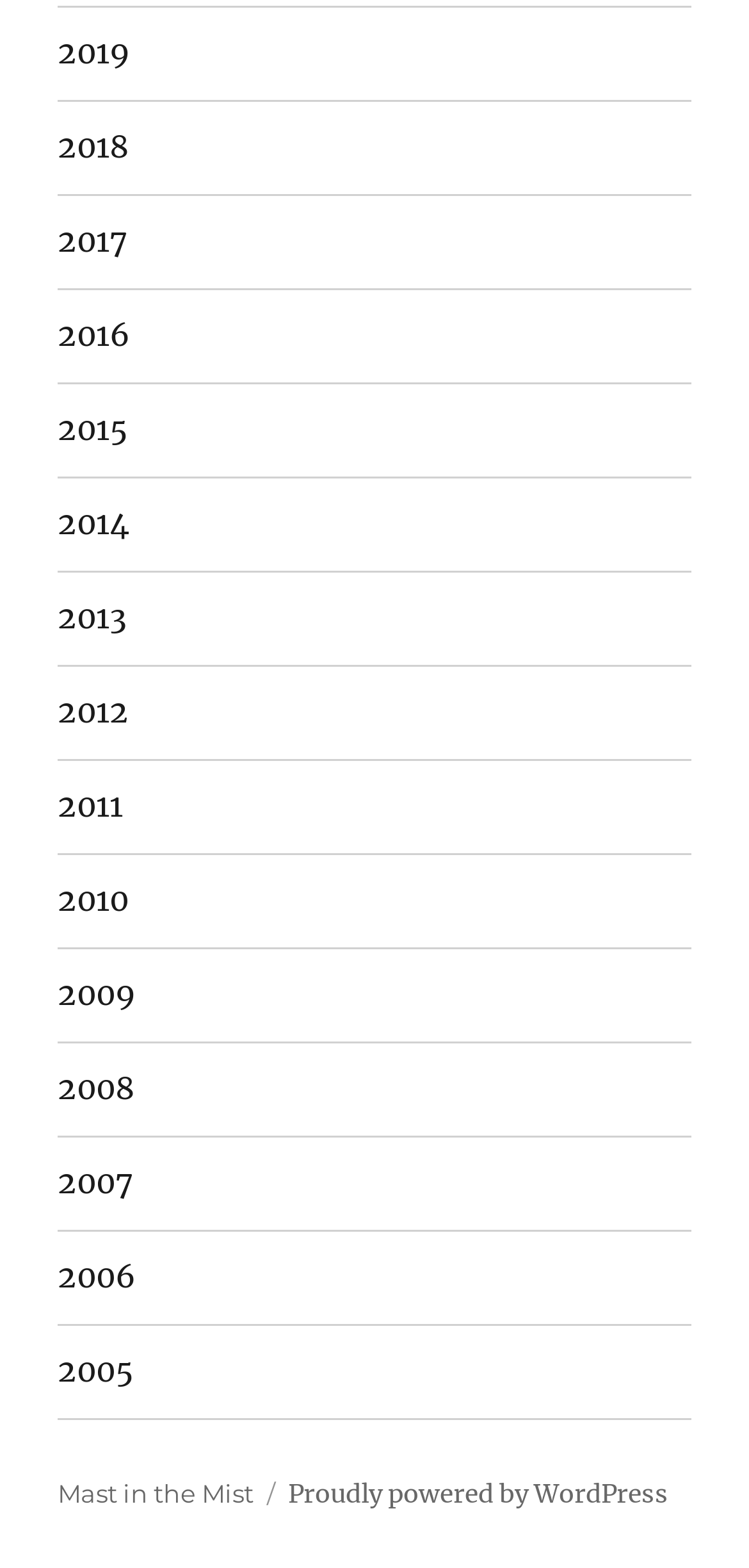How many links are there at the bottom of the webpage?
Please give a detailed and elaborate answer to the question based on the image.

I looked at the bottom of the webpage and found two links: 'Mast in the Mist' and 'Proudly powered by WordPress'.